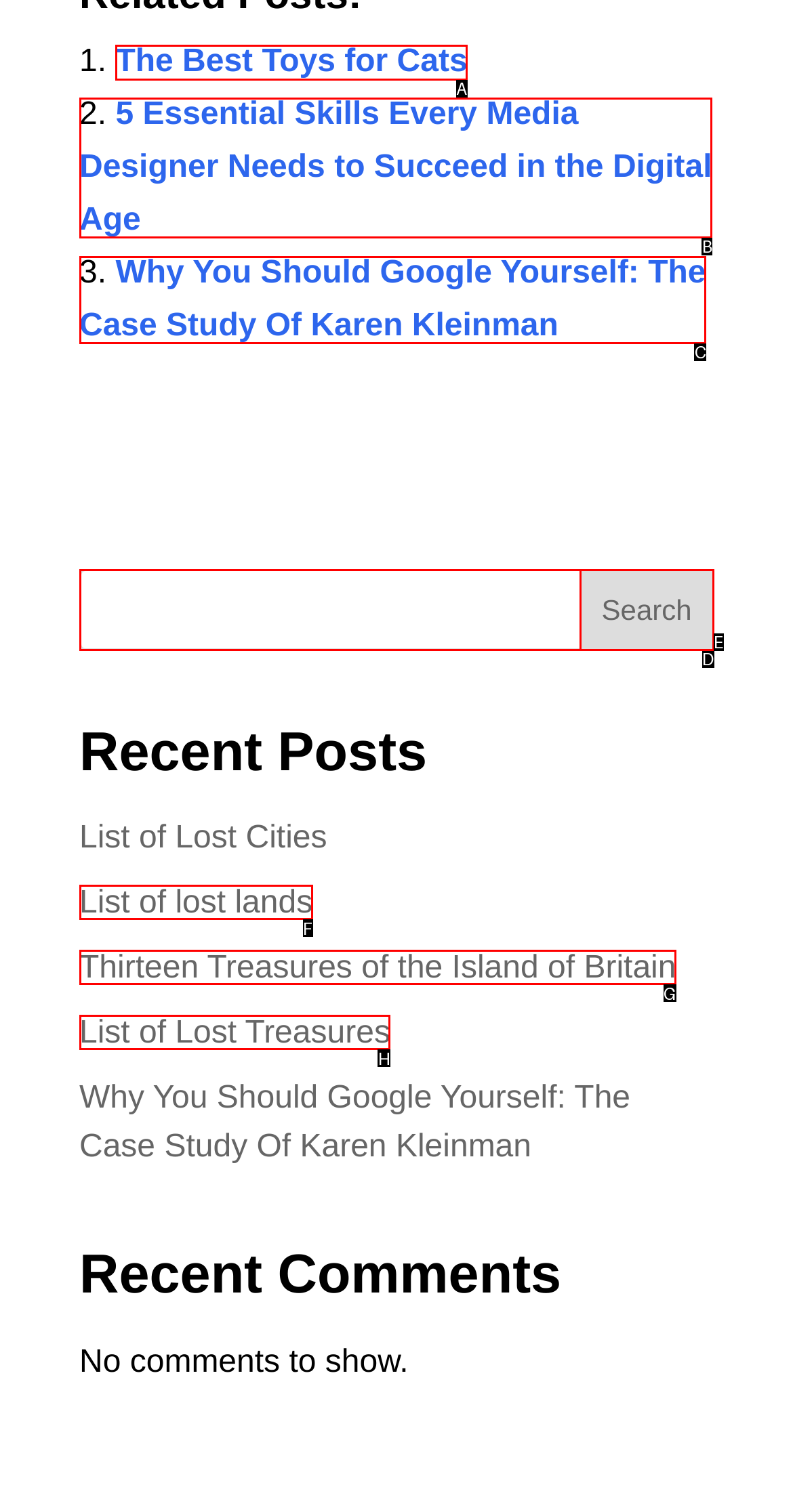Tell me which one HTML element I should click to complete the following task: Click on 'The Best Toys for Cats' Answer with the option's letter from the given choices directly.

A